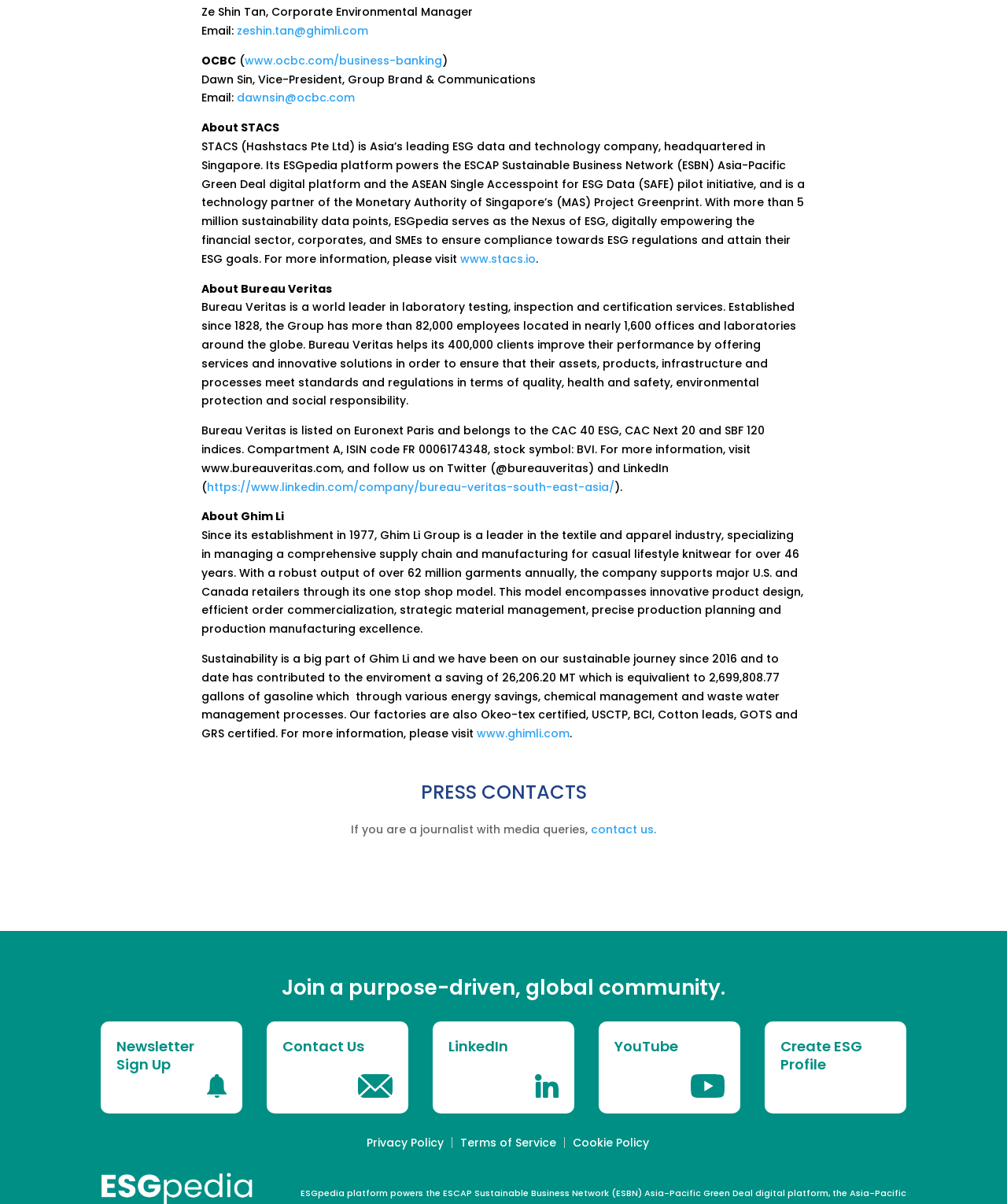How many employees does Bureau Veritas have?
Based on the screenshot, answer the question with a single word or phrase.

More than 82,000